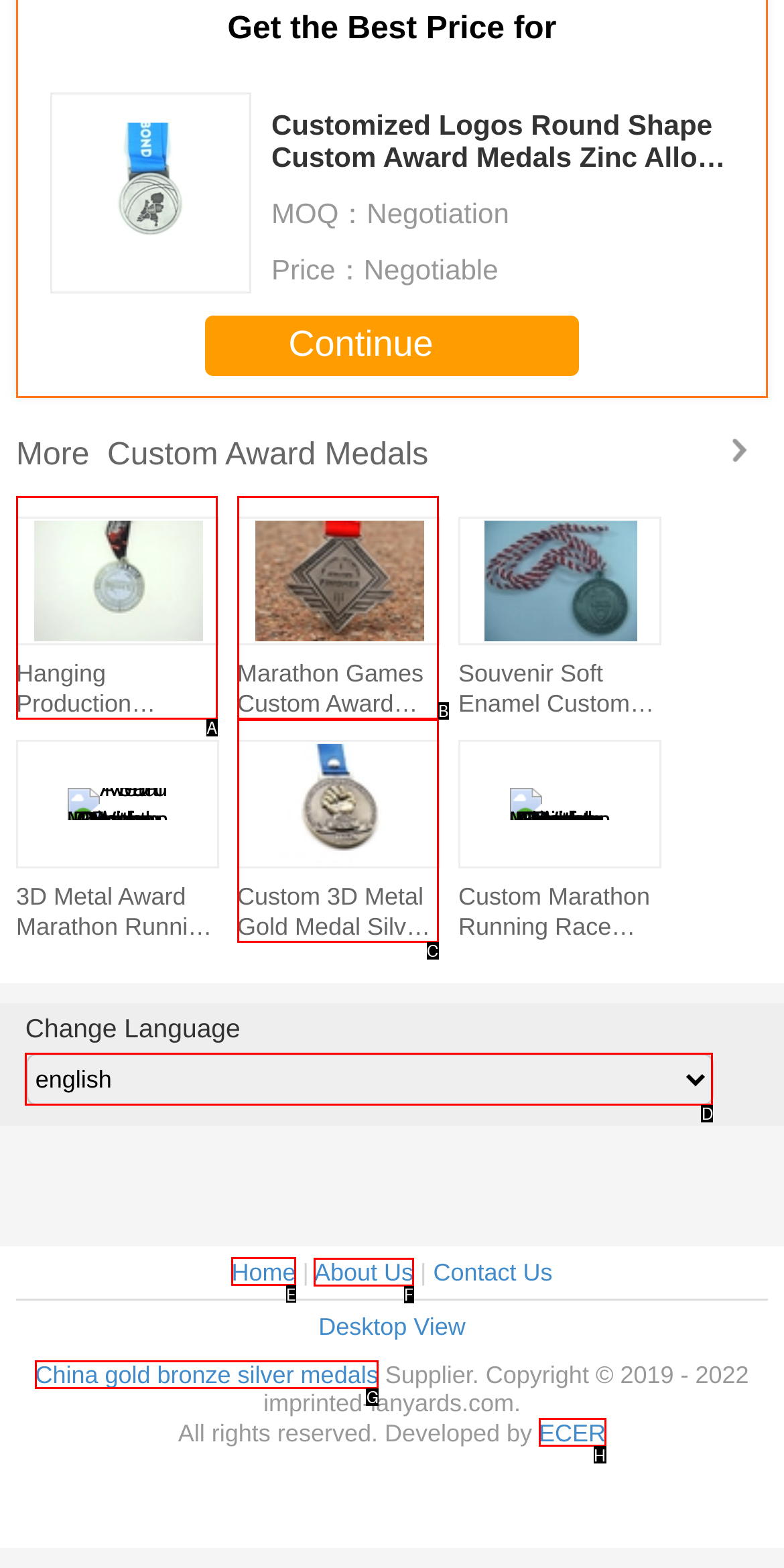For the given instruction: Go to 'Home', determine which boxed UI element should be clicked. Answer with the letter of the corresponding option directly.

E